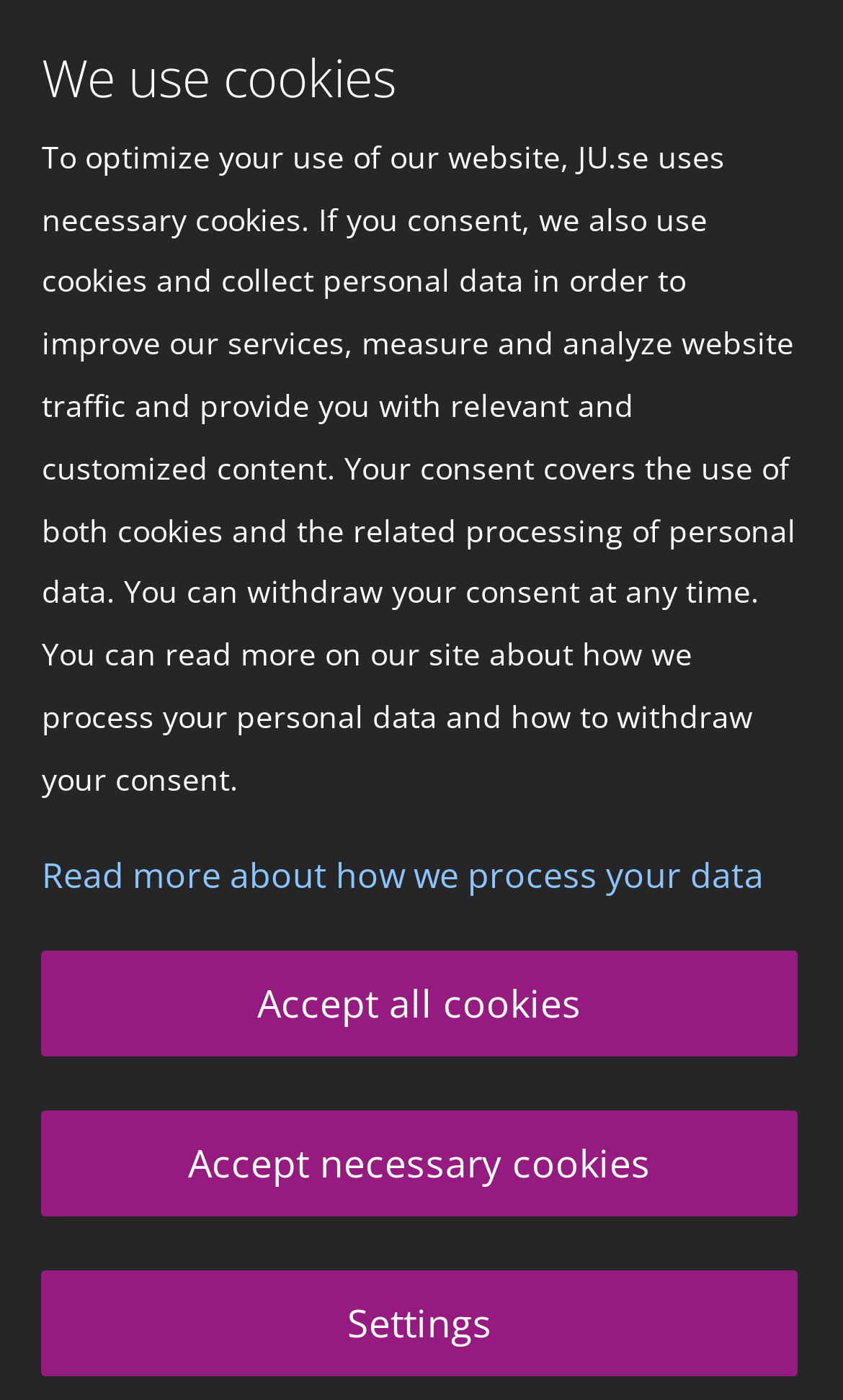Given the element description: "Anna Jenkins", predict the bounding box coordinates of this UI element. The coordinates must be four float numbers between 0 and 1, given as [left, top, right, bottom].

[0.485, 0.927, 0.751, 0.961]